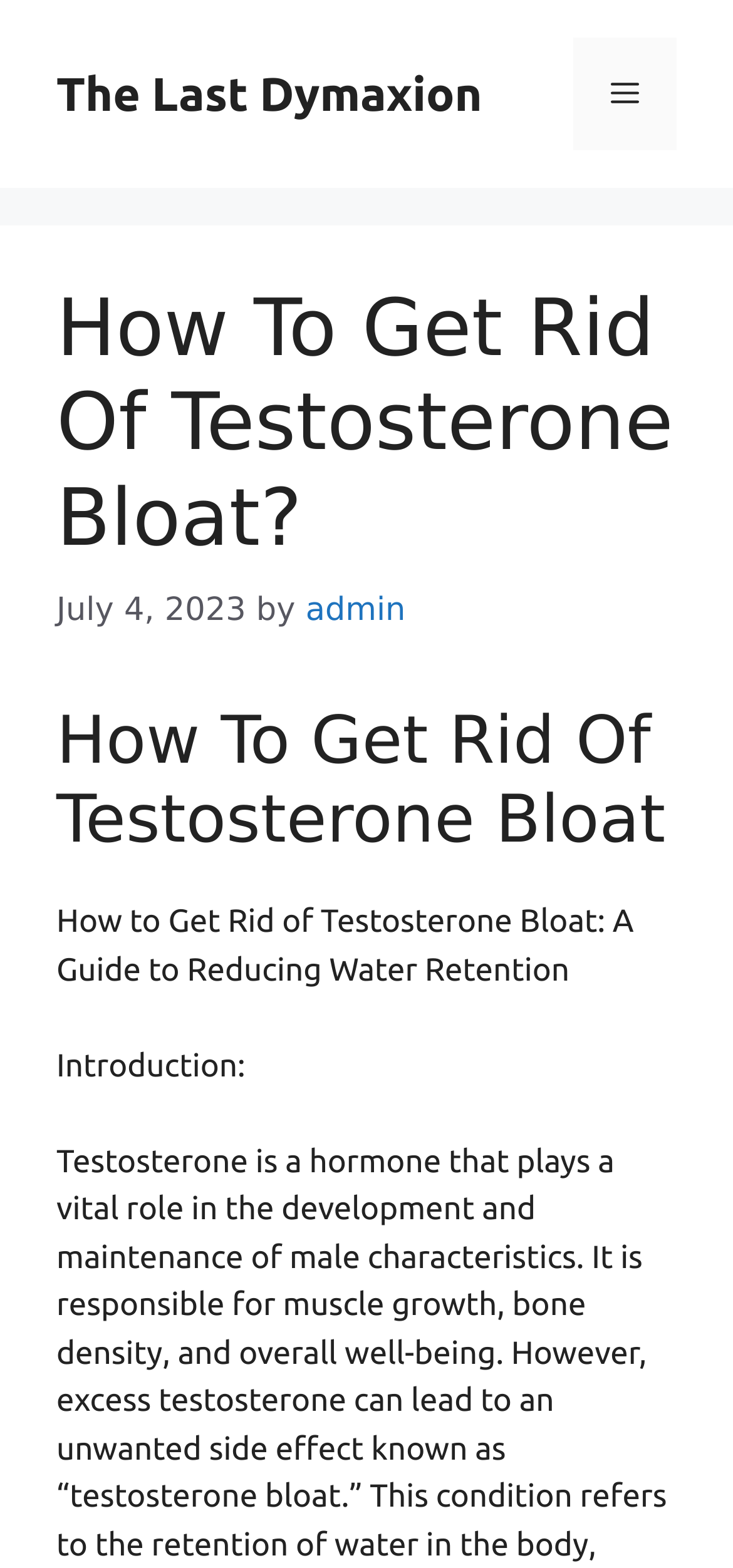Identify the bounding box for the described UI element. Provide the coordinates in (top-left x, top-left y, bottom-right x, bottom-right y) format with values ranging from 0 to 1: admin

[0.417, 0.377, 0.553, 0.401]